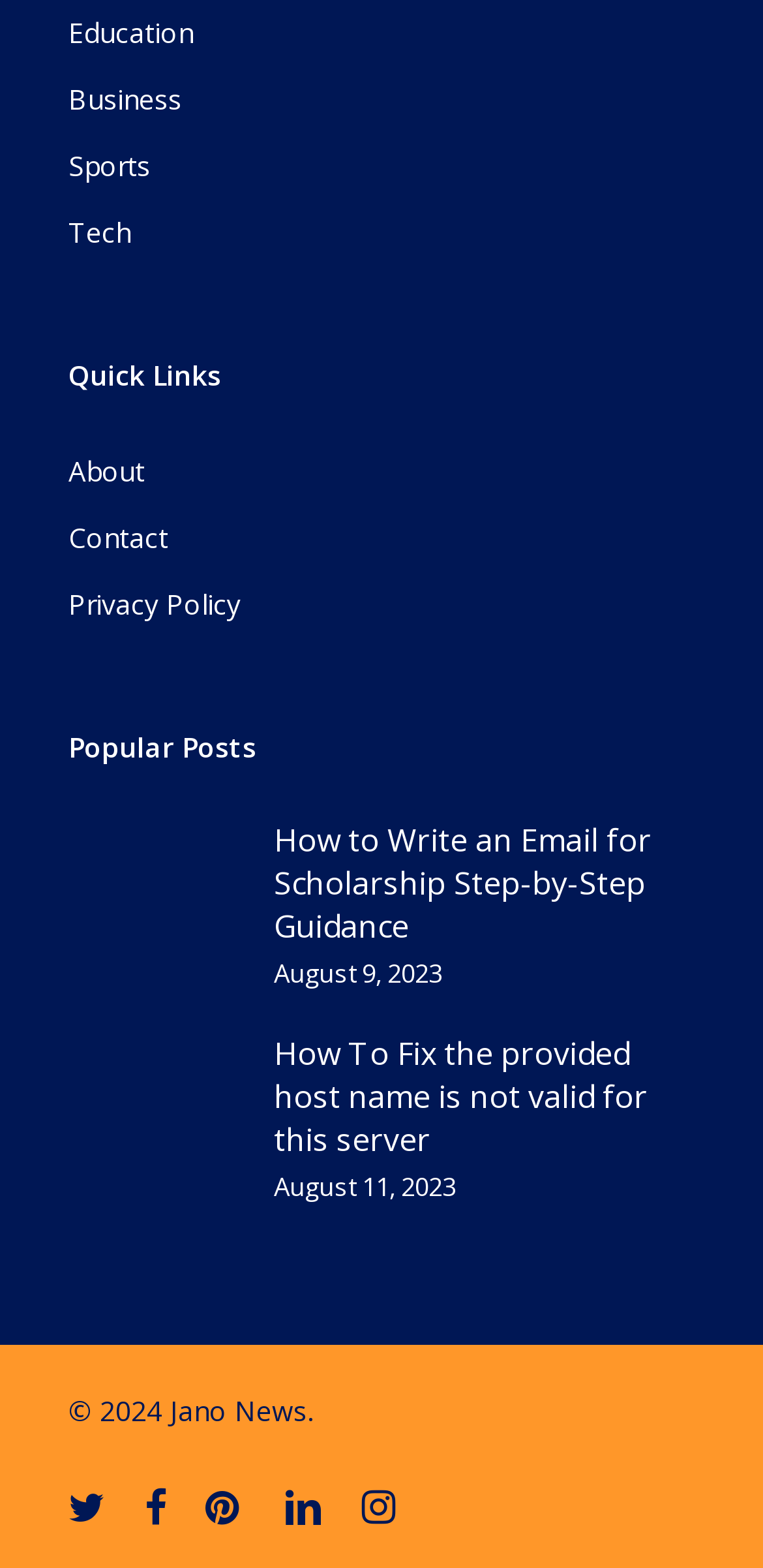For the element described, predict the bounding box coordinates as (top-left x, top-left y, bottom-right x, bottom-right y). All values should be between 0 and 1. Element description: Privacy Policy

[0.09, 0.37, 0.91, 0.402]